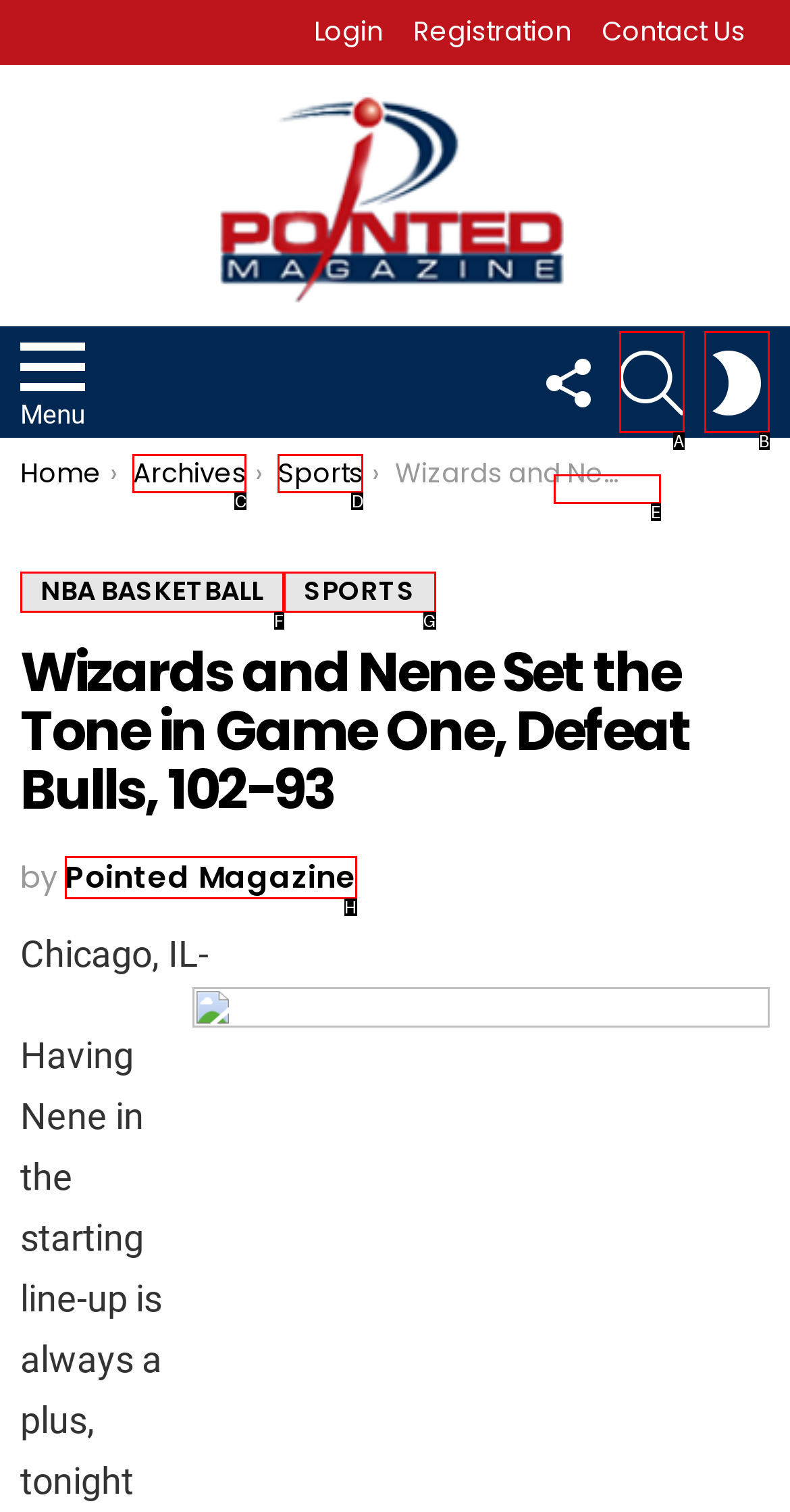Select the appropriate HTML element to click on to finish the task: follow the magazine on Facebook.
Answer with the letter corresponding to the selected option.

E